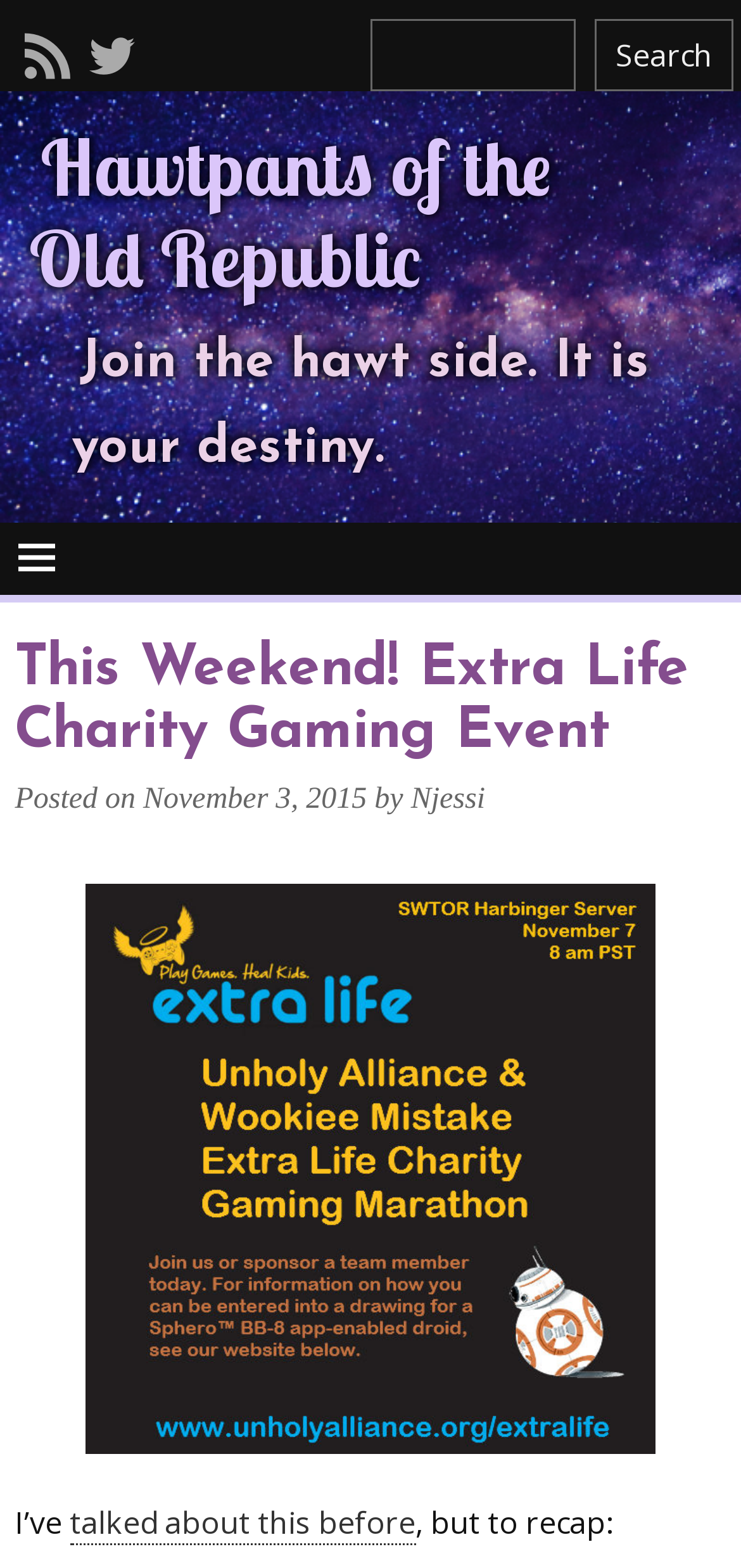Identify the bounding box for the UI element described as: "talked about this before". Ensure the coordinates are four float numbers between 0 and 1, formatted as [left, top, right, bottom].

[0.094, 0.958, 0.561, 0.986]